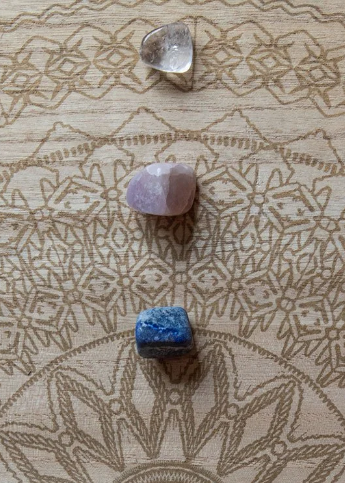Elaborate on the various elements present in the image.

The image features three distinct gemstones arranged vertically on a beautifully patterned wooden surface, which likely showcases motifs associated with yoga and chakra practices. 

At the top, a sparkling clear quartz stone rests; its transparent structure captures light, symbolizing clarity and energy amplification. Positioned beneath it is a smooth, light pink stone, possibly rose quartz, known for its association with love, compassion, and emotional healing. Finally, at the bottom, a vibrant blue lapis lazuli stone provides a striking contrast, often linked to wisdom, truth, and self-expression.

The intricate background design complements the stones, embodying themes of balance and spirituality, resonating with the principles of therapeutic yoga and chakra healing. This composition reflects a harmonious blend of natural elements aimed at fostering wellness and spiritual growth.